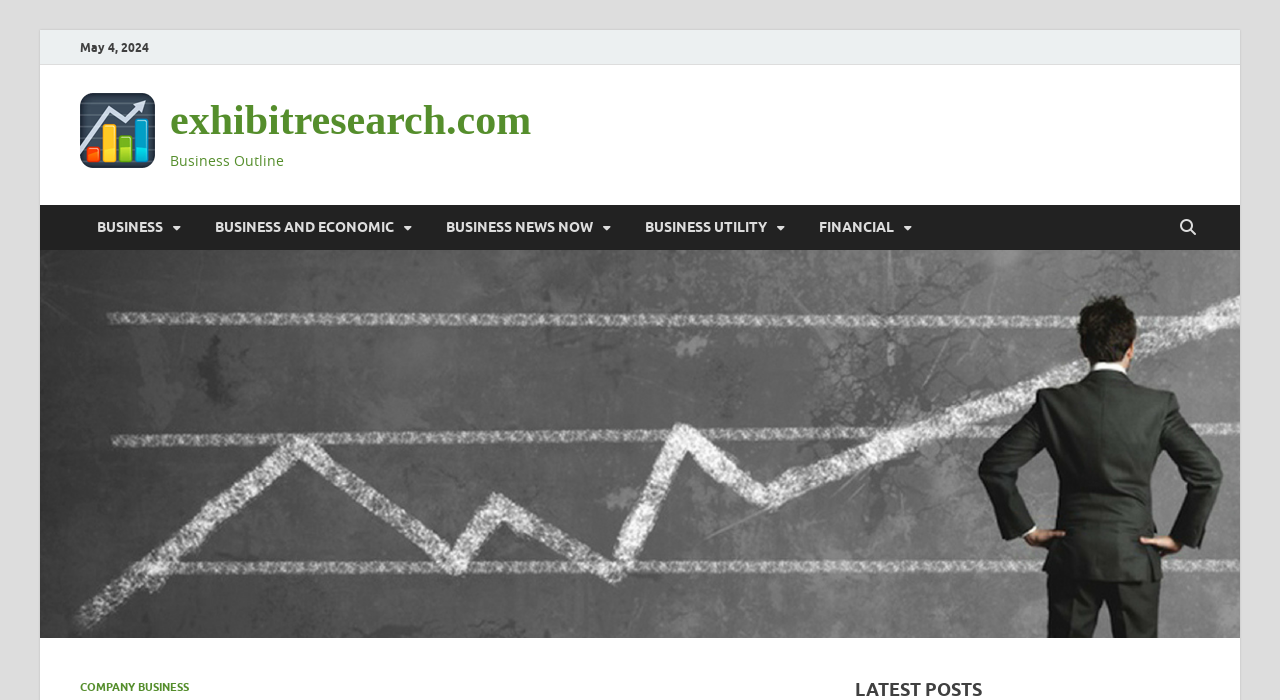Write a detailed summary of the webpage, including text, images, and layout.

The webpage appears to be a business-related page, with a focus on company growth and development. At the top-left corner, there is a date displayed, "May 4, 2024". Next to the date, there is a link to the website "exhibitresearch.com", accompanied by a small image of the same website. 

Below the date and link, there is a section with a heading "Business Outline". This section contains a series of links, each with a brief description, including "BUSINESS", "BUSINESS AND ECONOMIC", "BUSINESS NEWS NOW", "BUSINESS UTILITY", and "FINANCIAL". These links are arranged horizontally, with each link positioned to the right of the previous one. 

The "FINANCIAL" link has a sub-link titled "COMPANY BUSINESS", which is positioned at the bottom-left corner of the page. The meta description suggests that the page is encouraging input from individuals to help grow the company, regardless of their position within the organization.